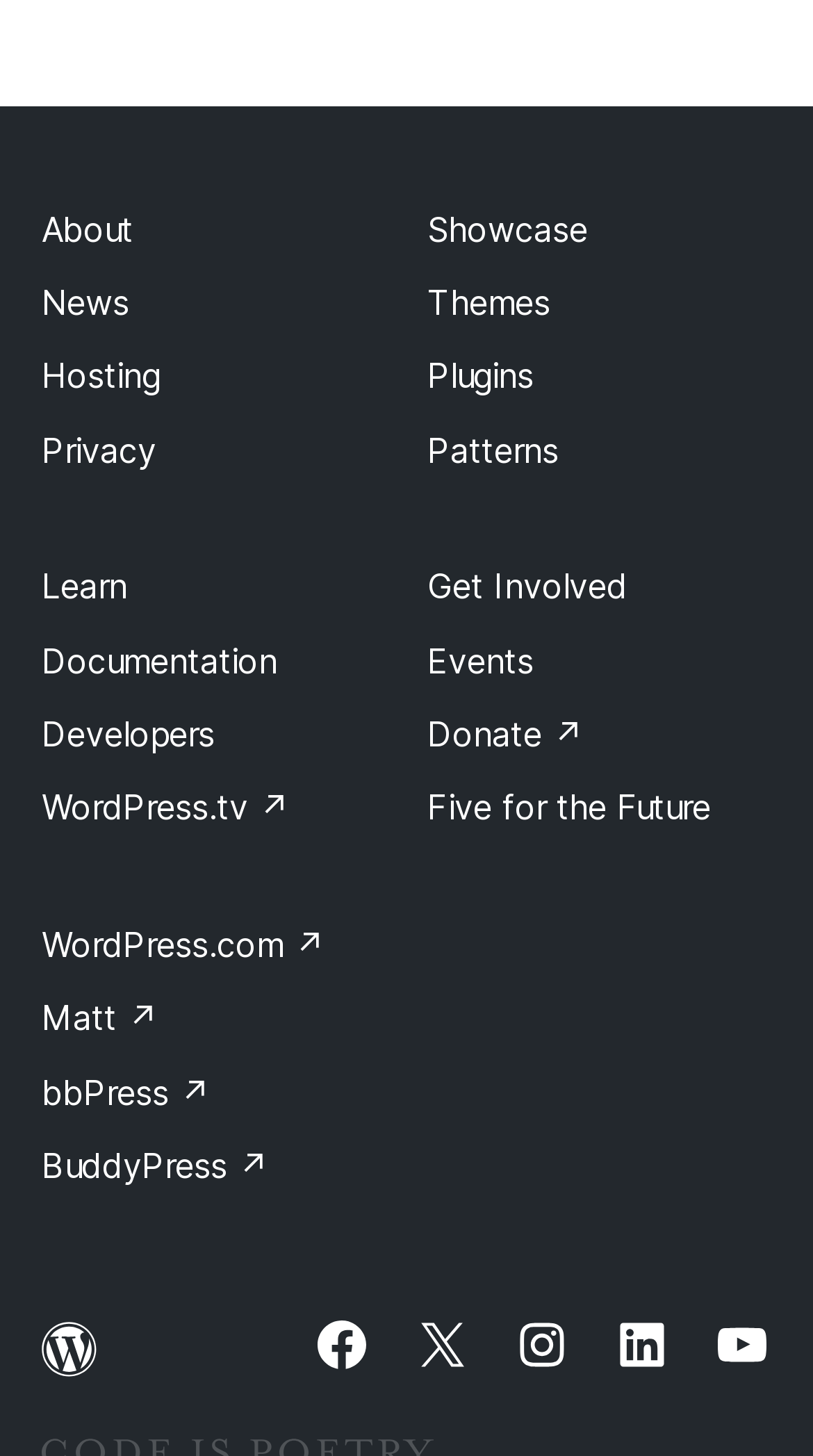Please specify the coordinates of the bounding box for the element that should be clicked to carry out this instruction: "Learn more about WordPress". The coordinates must be four float numbers between 0 and 1, formatted as [left, top, right, bottom].

[0.051, 0.388, 0.156, 0.417]